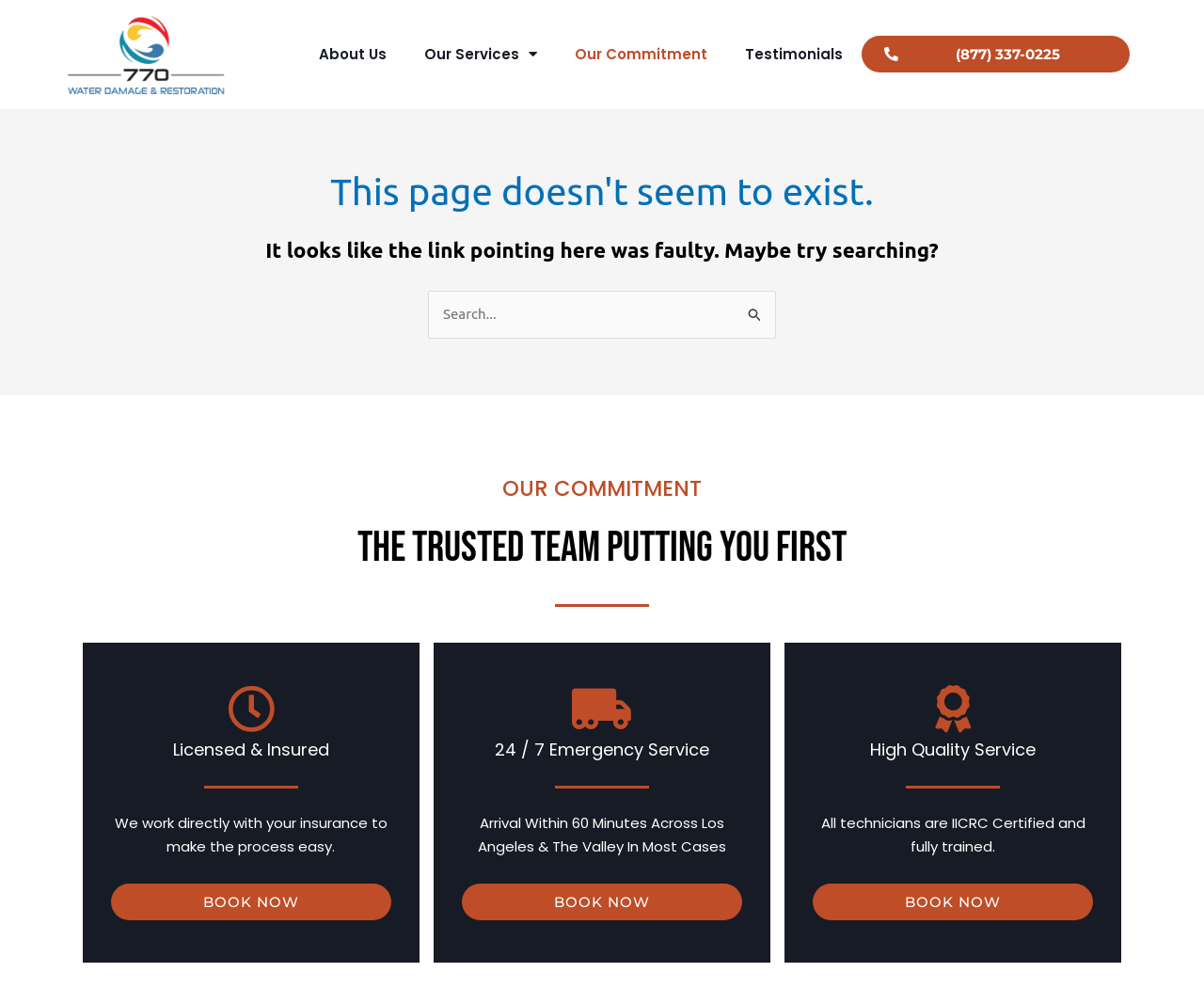Can you locate the main headline on this webpage and provide its text content?

This page doesn't seem to exist.